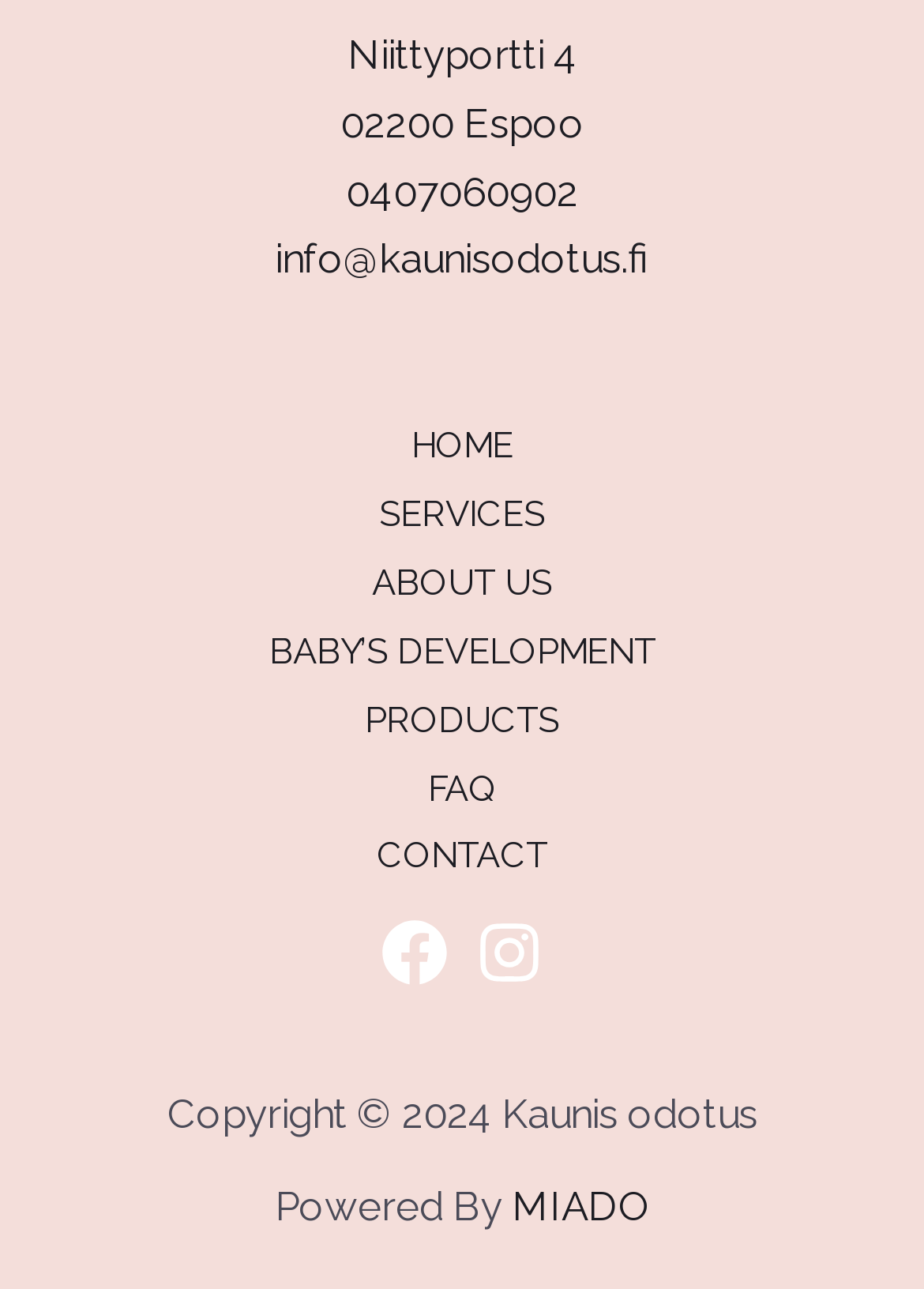What year is the copyright for?
Using the image as a reference, give an elaborate response to the question.

I found the copyright information at the bottom of the webpage, which states 'Copyright © 2024 Kaunis odotus', so the year is 2024.